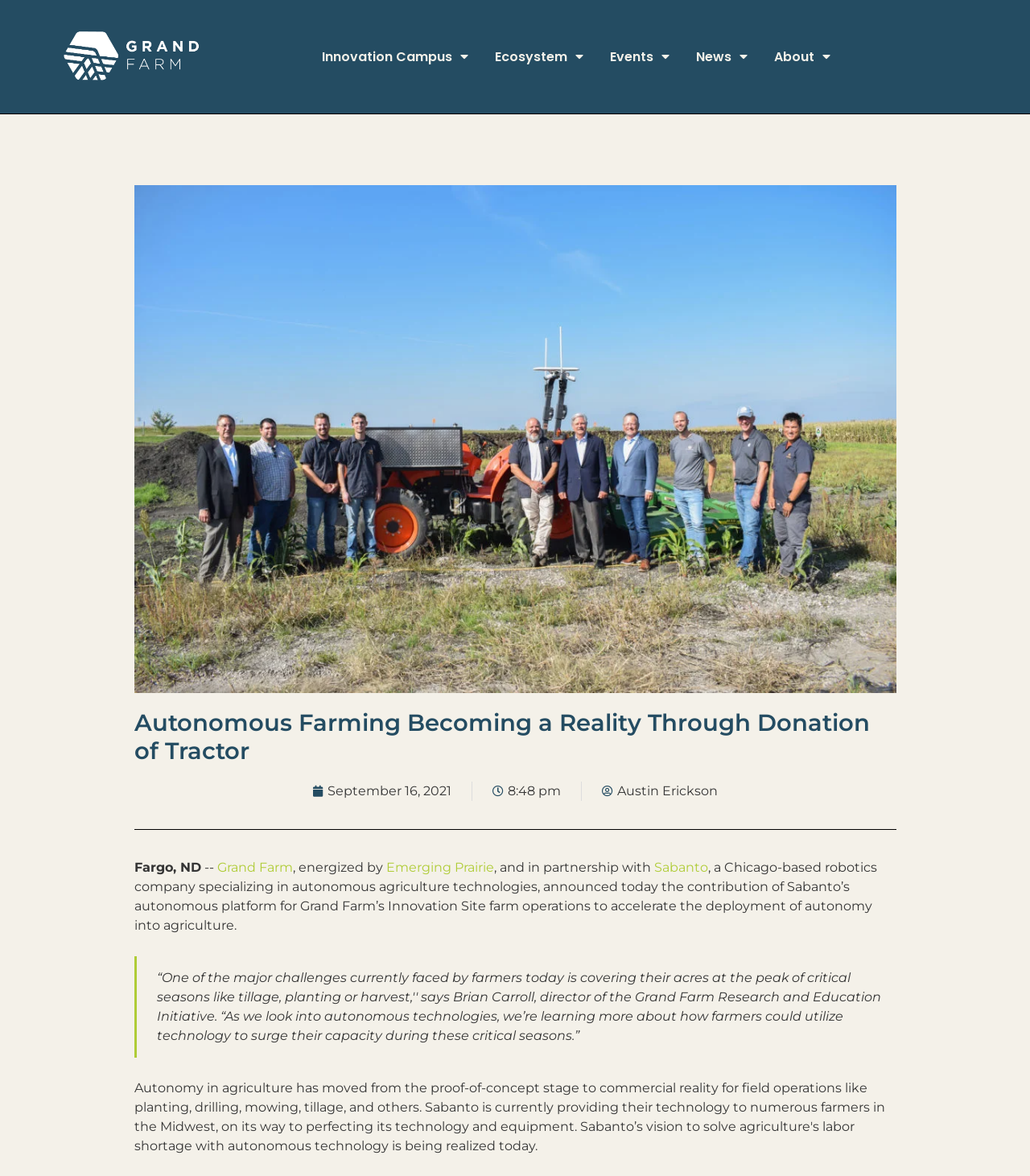Locate the bounding box of the UI element based on this description: "About". Provide four float numbers between 0 and 1 as [left, top, right, bottom].

[0.751, 0.038, 0.806, 0.059]